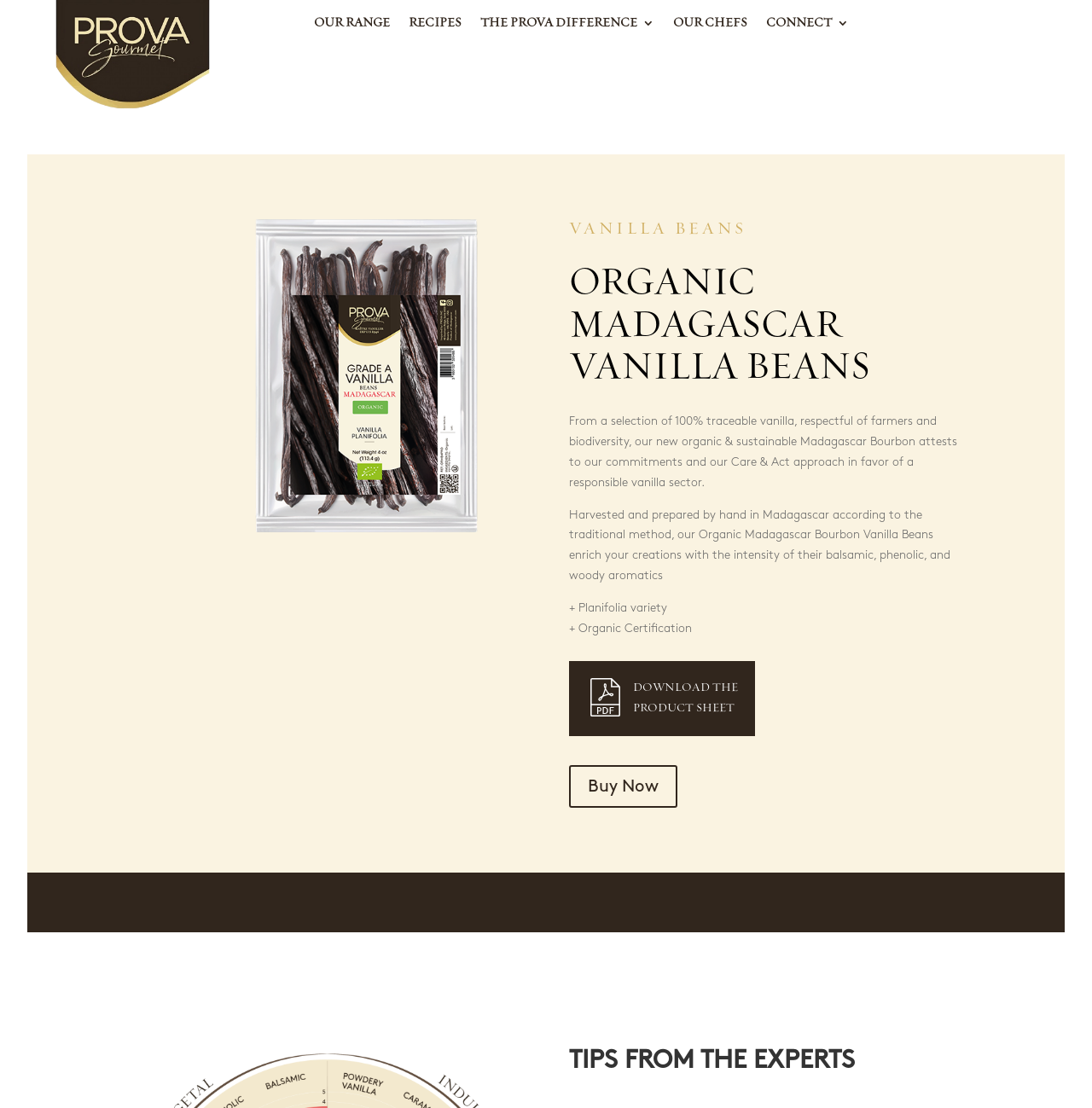Identify the bounding box coordinates for the UI element described as: "Connect". The coordinates should be provided as four floats between 0 and 1: [left, top, right, bottom].

[0.702, 0.015, 0.778, 0.032]